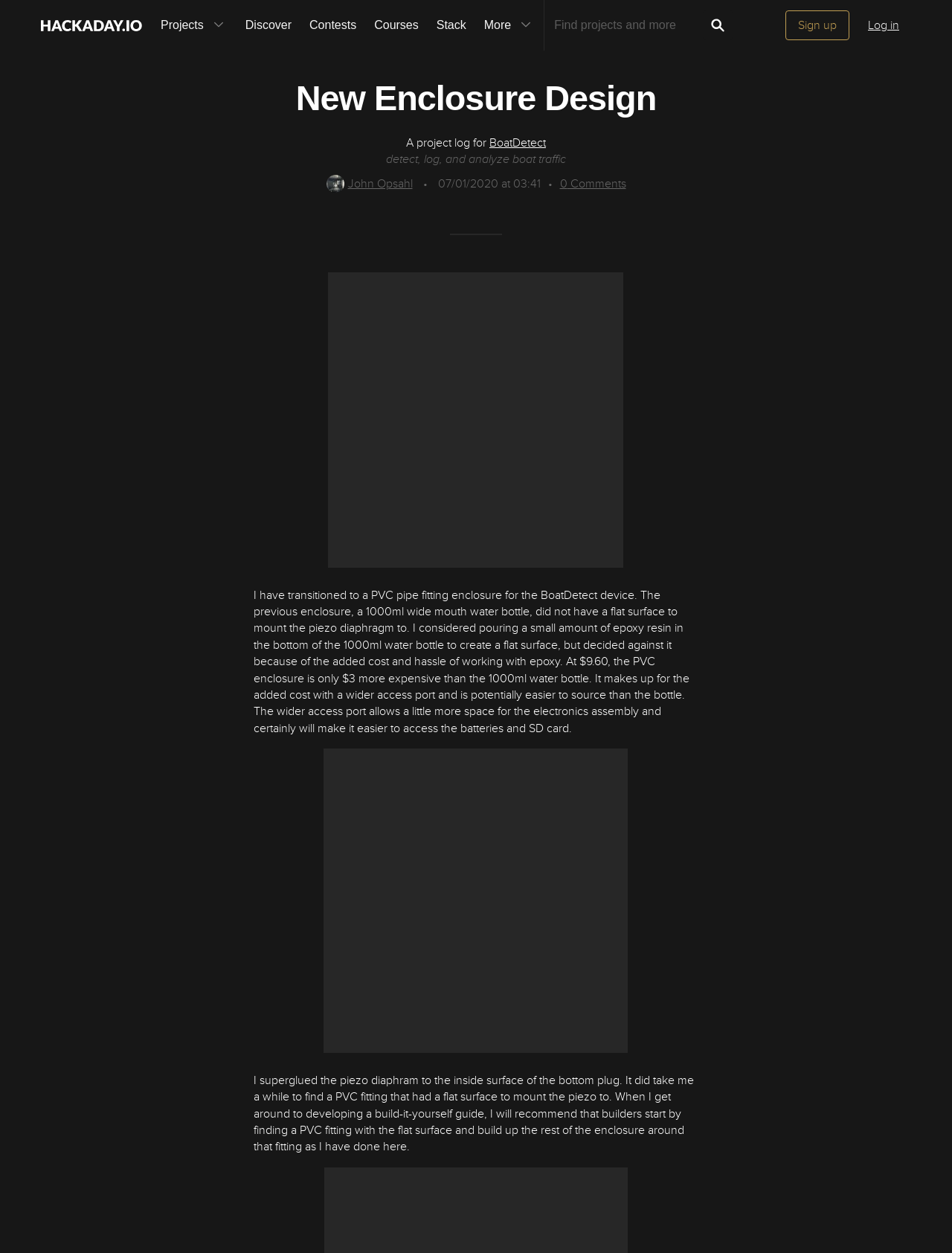What is the name of the project?
Look at the webpage screenshot and answer the question with a detailed explanation.

The name of the project can be found in the text 'A project log for BoatDetect' which is a link element with ID 67.